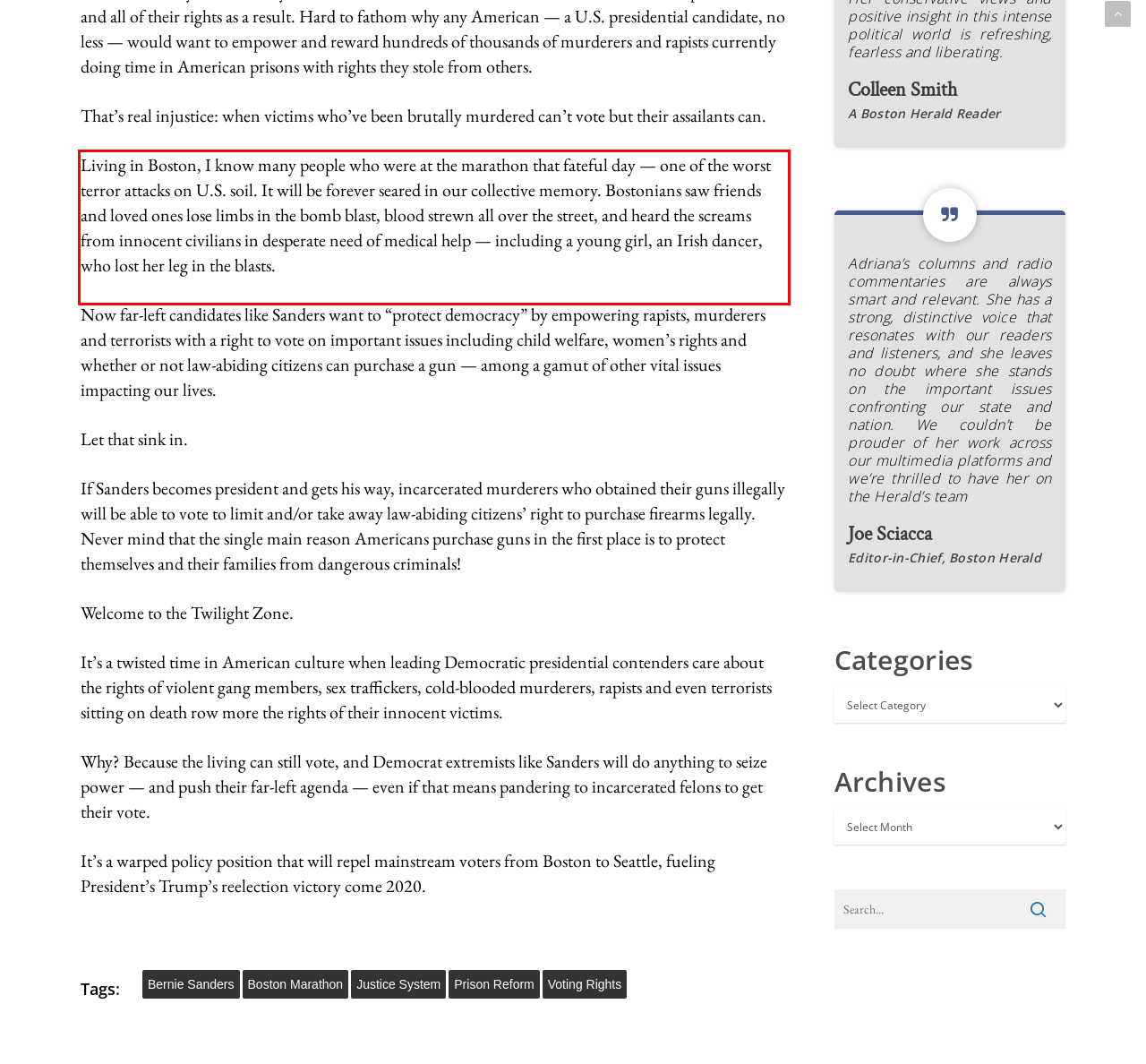Given a screenshot of a webpage containing a red rectangle bounding box, extract and provide the text content found within the red bounding box.

Living in Boston, I know many people who were at the marathon that fateful day — one of the worst terror attacks on U.S. soil. It will be forever seared in our collective memory. Bostonians saw friends and loved ones lose limbs in the bomb blast, blood strewn all over the street, and heard the screams from innocent civilians in desperate need of medical help — including a young girl, an Irish dancer, who lost her leg in the blasts.